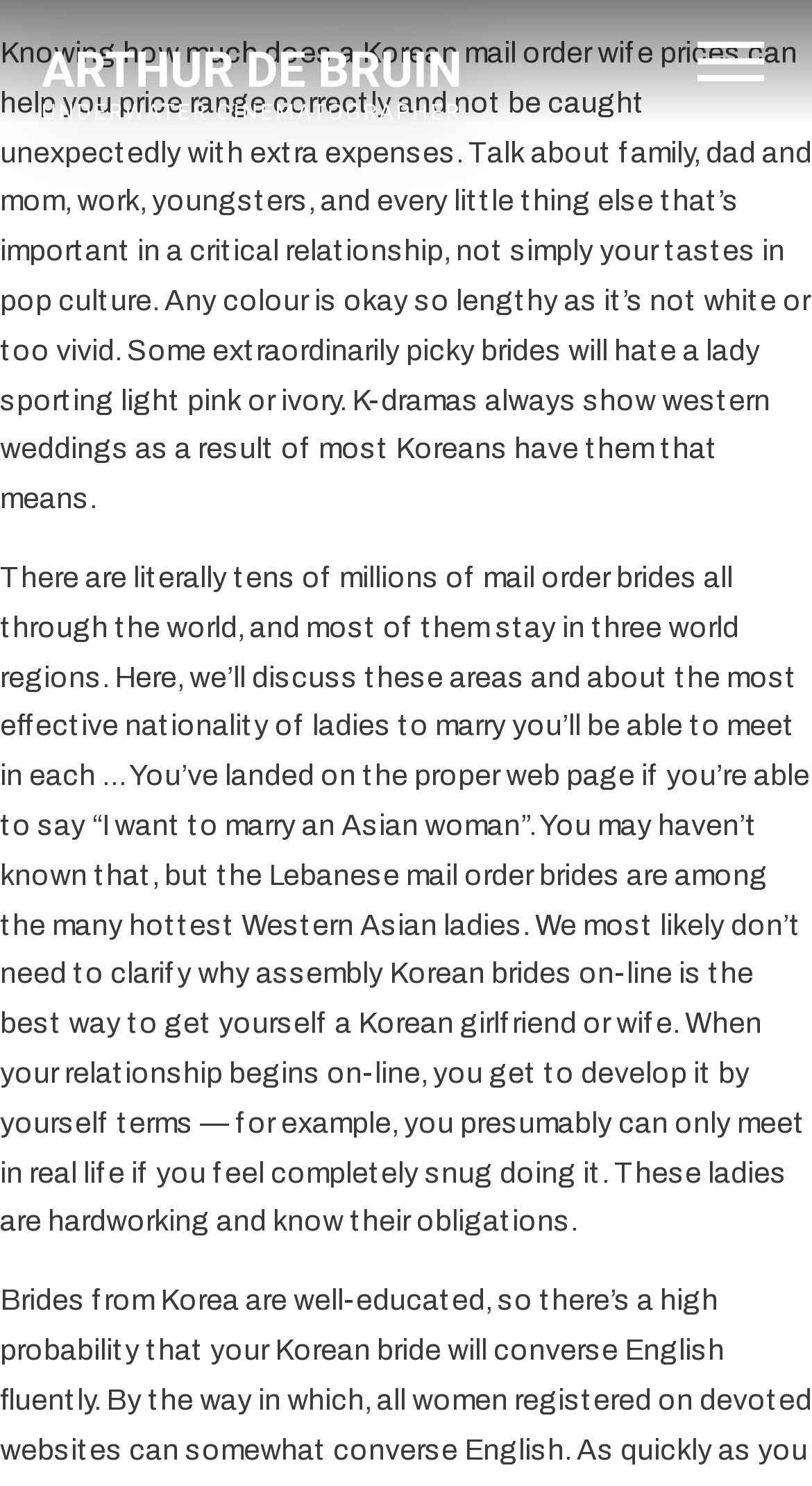Given the description "aria-label="Arthur de Bruin"", determine the bounding box of the corresponding UI element.

[0.0, 0.0, 0.641, 0.112]